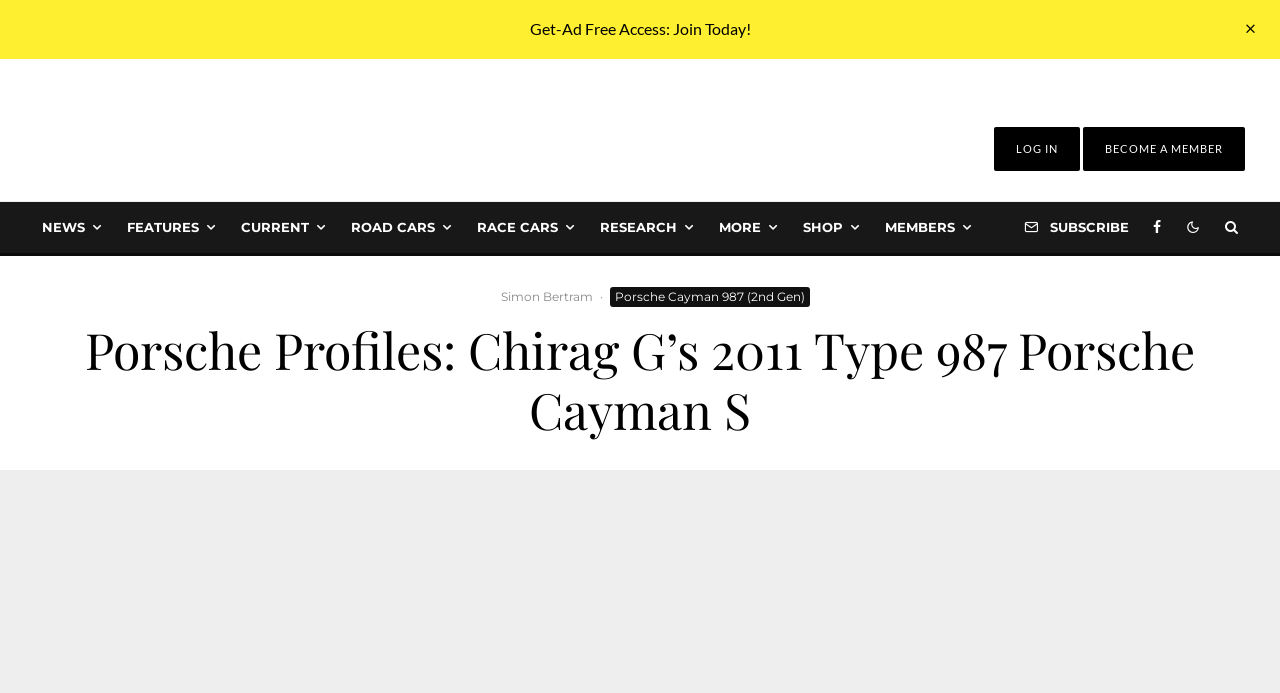Please specify the bounding box coordinates of the clickable region to carry out the following instruction: "Log in to the website". The coordinates should be four float numbers between 0 and 1, in the format [left, top, right, bottom].

[0.794, 0.204, 0.827, 0.223]